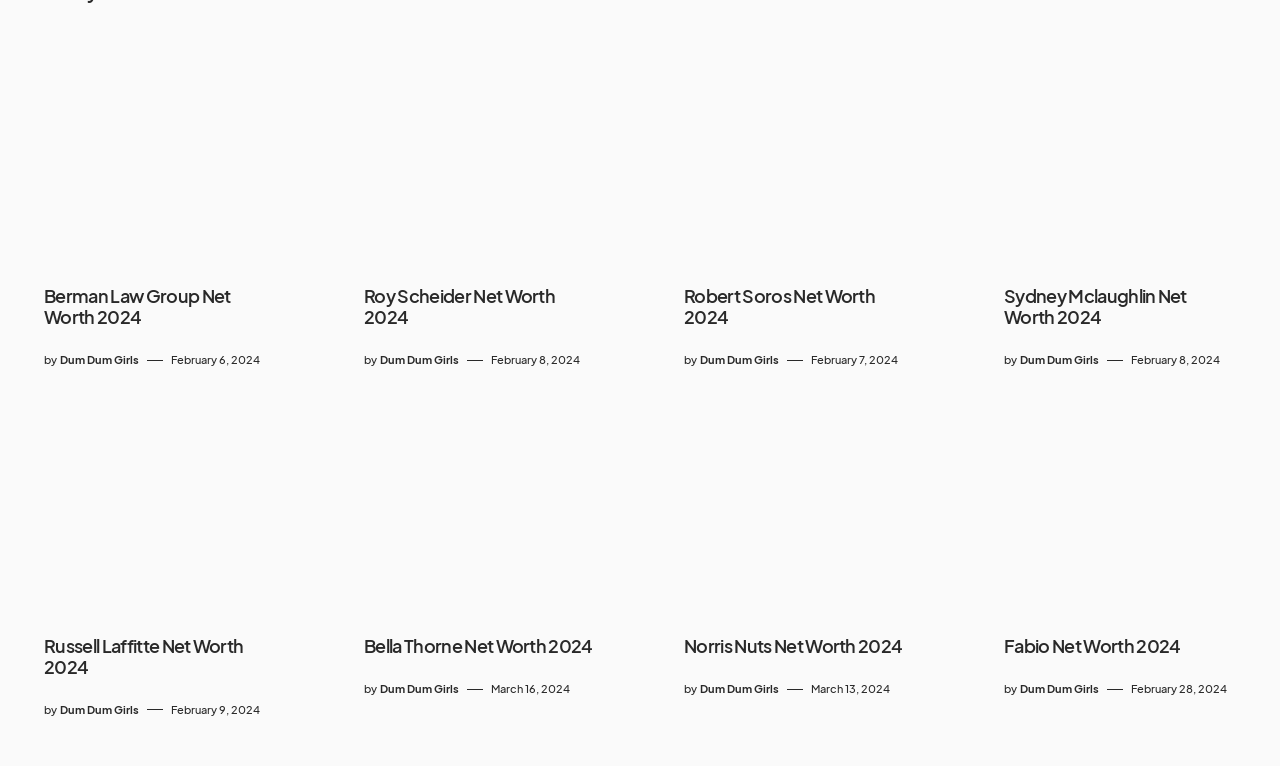Find the bounding box coordinates for the element described here: "Dum Dum Girls".

[0.797, 0.449, 0.859, 0.47]